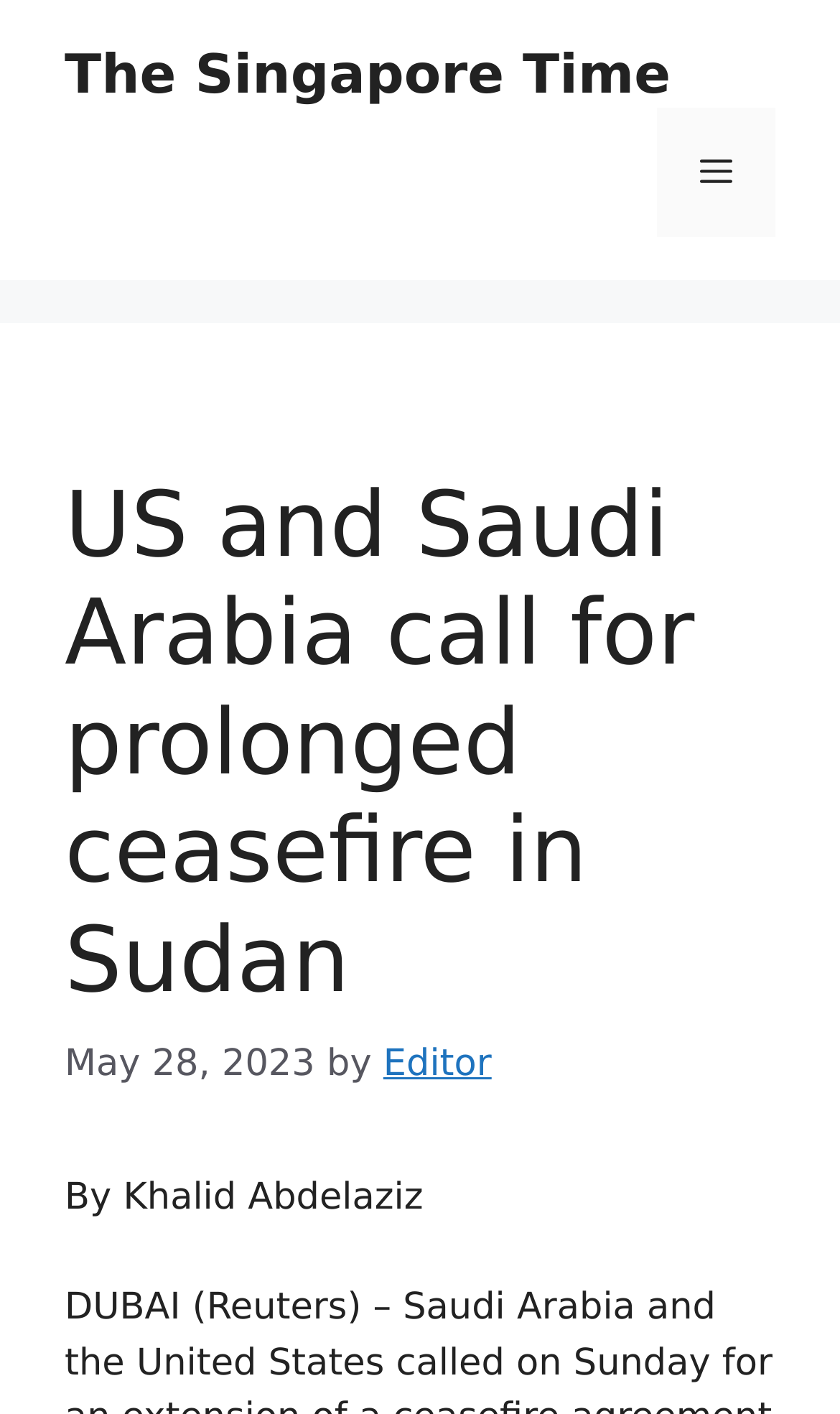What is the name of the website?
Please look at the screenshot and answer using one word or phrase.

The Singapore Time